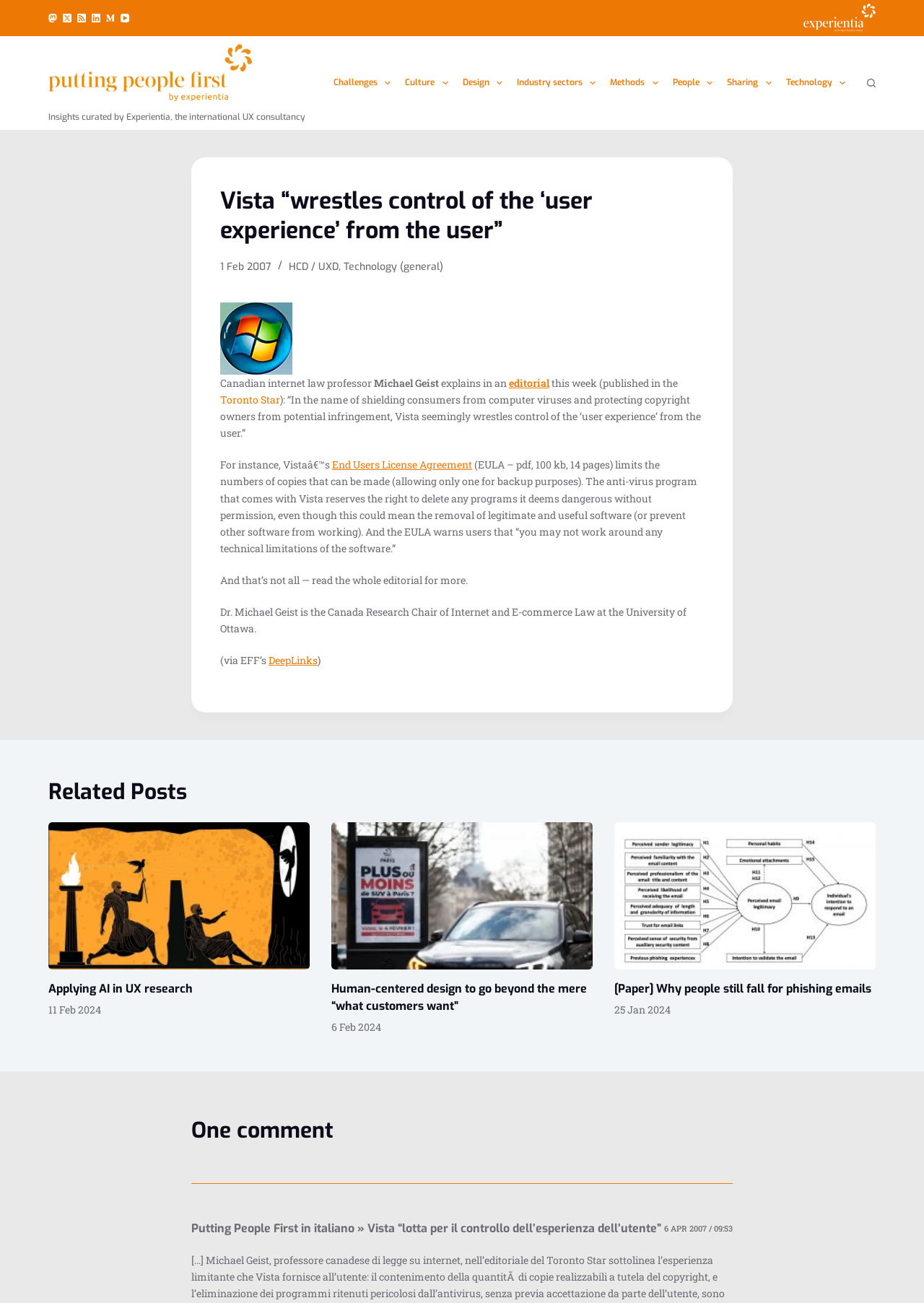Deliver a detailed narrative of the webpage's visual and textual elements.

This webpage is about Experientia, an international UX consultancy, and features an article titled "Vista “wrestles control of the ‘user experience’ from the user” – putting people first". The article discusses how Vista, a software, controls the user experience, citing an editorial by Michael Geist, a Canadian internet law professor.

At the top of the page, there are several links to social media platforms, including Mastodon, X (Twitter), RSS, LinkedIn, Medium, and YouTube. Below these links, there is a header menu with several menu items, including Challenges, Culture, Design, Industry sectors, Methods, People, Sharing, and Technology. Each menu item has a dropdown menu with sub-items.

The main content of the page is an article about Vista, which includes a heading, a time stamp, and several paragraphs of text. The article cites an editorial by Michael Geist, who explains how Vista limits the user experience. The article also includes several links to related topics, such as the End Users License Agreement and the Toronto Star.

Below the main article, there is a section titled "Related Posts" with three articles. Each article has a heading, a time stamp, and a brief summary. The articles are about applying AI in UX research, human-centered design, and other related topics.

On the right side of the page, there is a search button. Throughout the page, there are several images, including icons for the social media platforms, images related to the articles, and a logo for Experientia.